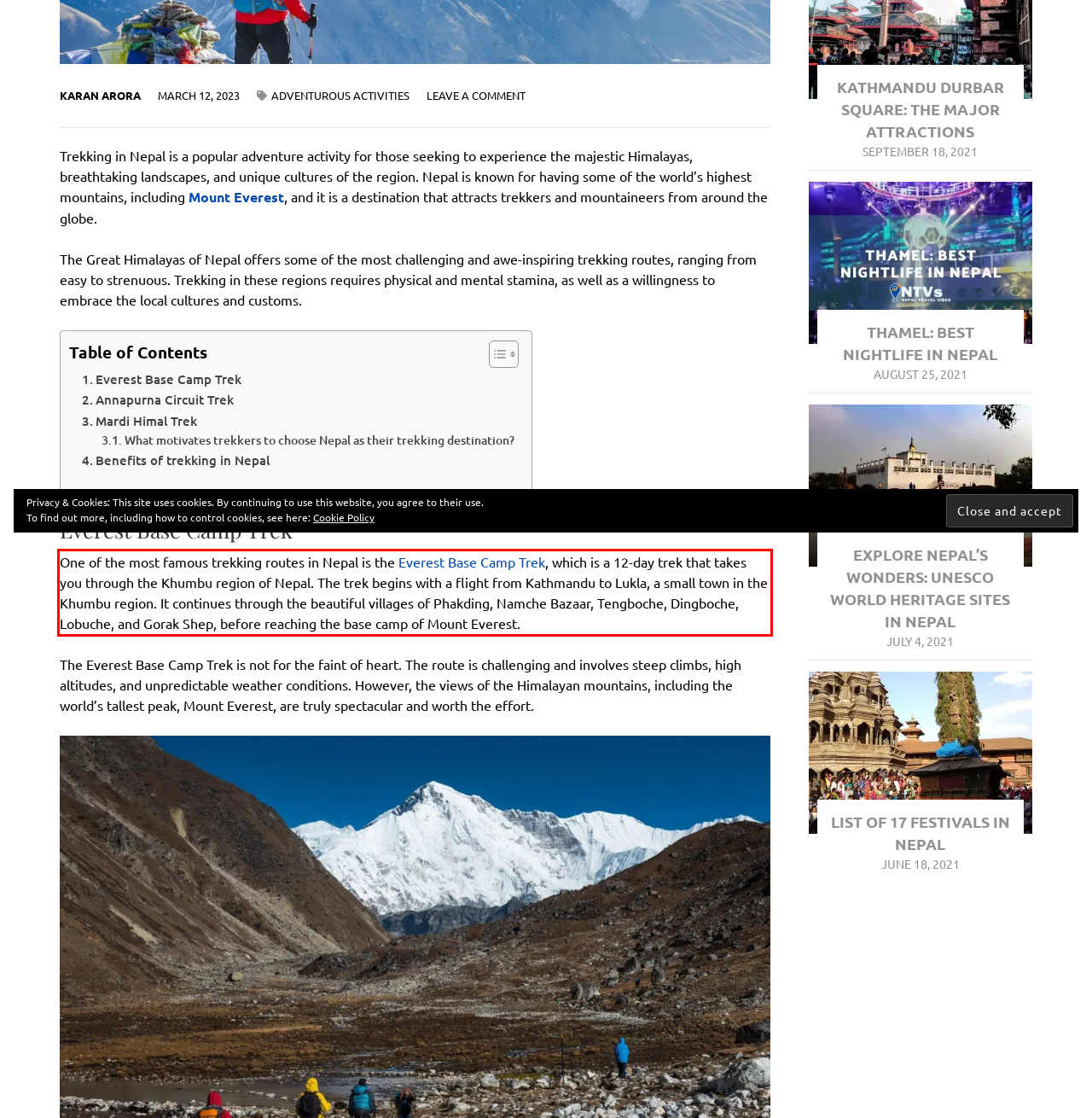Please extract the text content within the red bounding box on the webpage screenshot using OCR.

One of the most famous trekking routes in Nepal is the Everest Base Camp Trek, which is a 12-day trek that takes you through the Khumbu region of Nepal. The trek begins with a flight from Kathmandu to Lukla, a small town in the Khumbu region. It continues through the beautiful villages of Phakding, Namche Bazaar, Tengboche, Dingboche, Lobuche, and Gorak Shep, before reaching the base camp of Mount Everest.